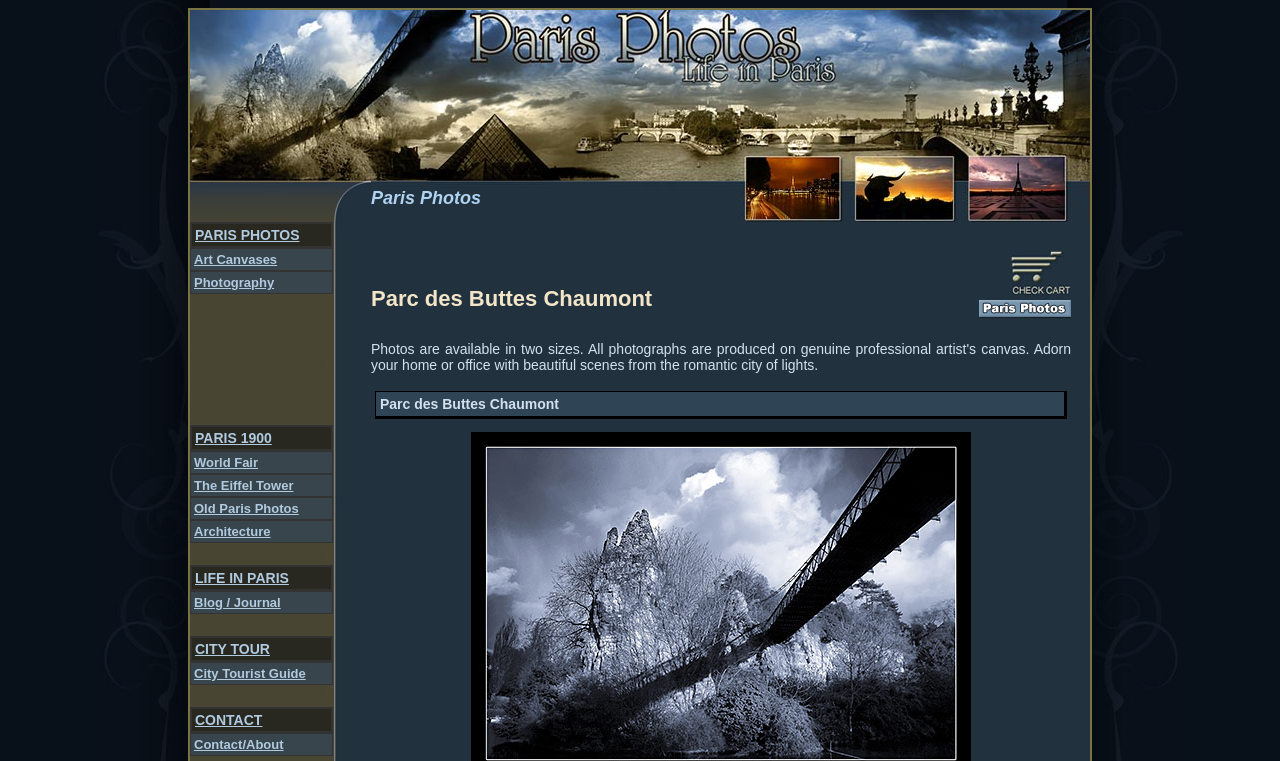Provide your answer to the question using just one word or phrase: How many links are there in the webpage?

19